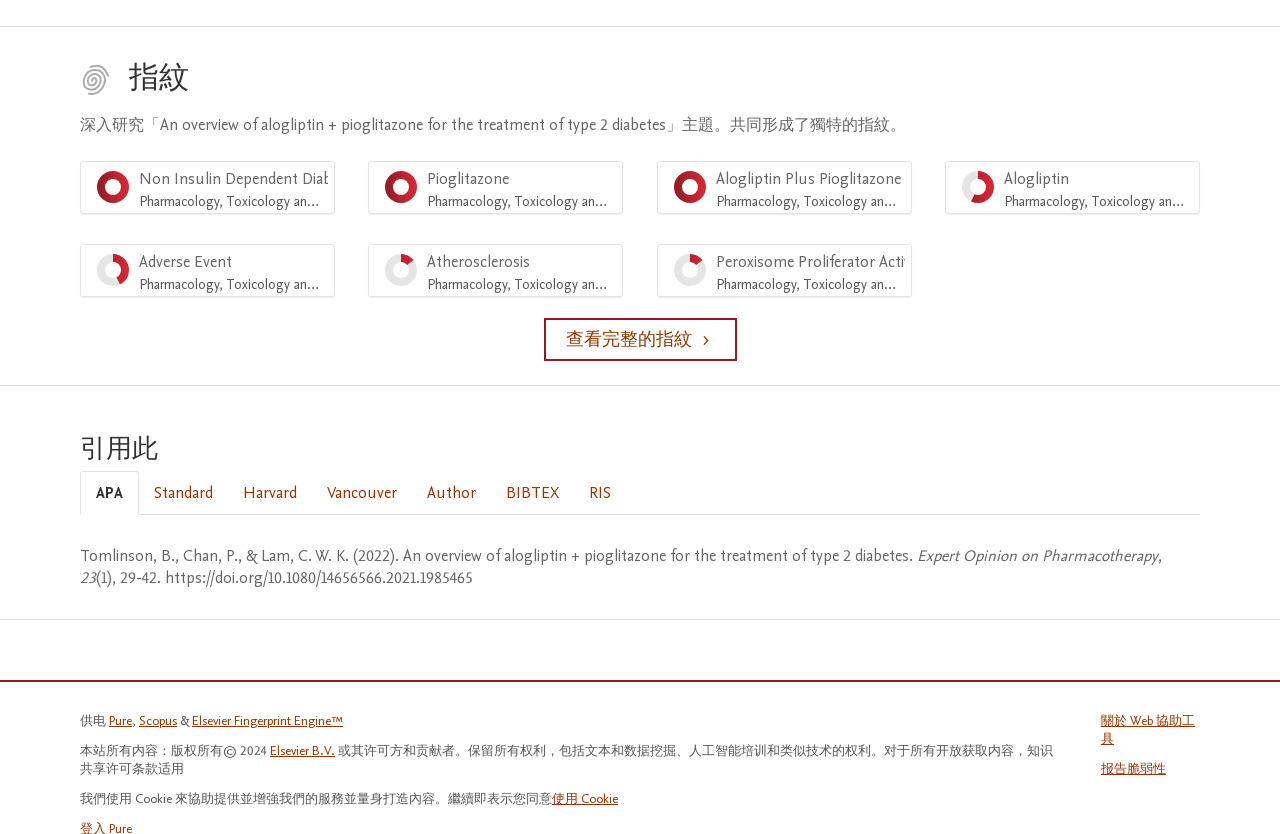Find the bounding box coordinates of the element to click in order to complete this instruction: "Report vulnerability". The bounding box coordinates must be four float numbers between 0 and 1, denoted as [left, top, right, bottom].

[0.86, 0.911, 0.911, 0.933]